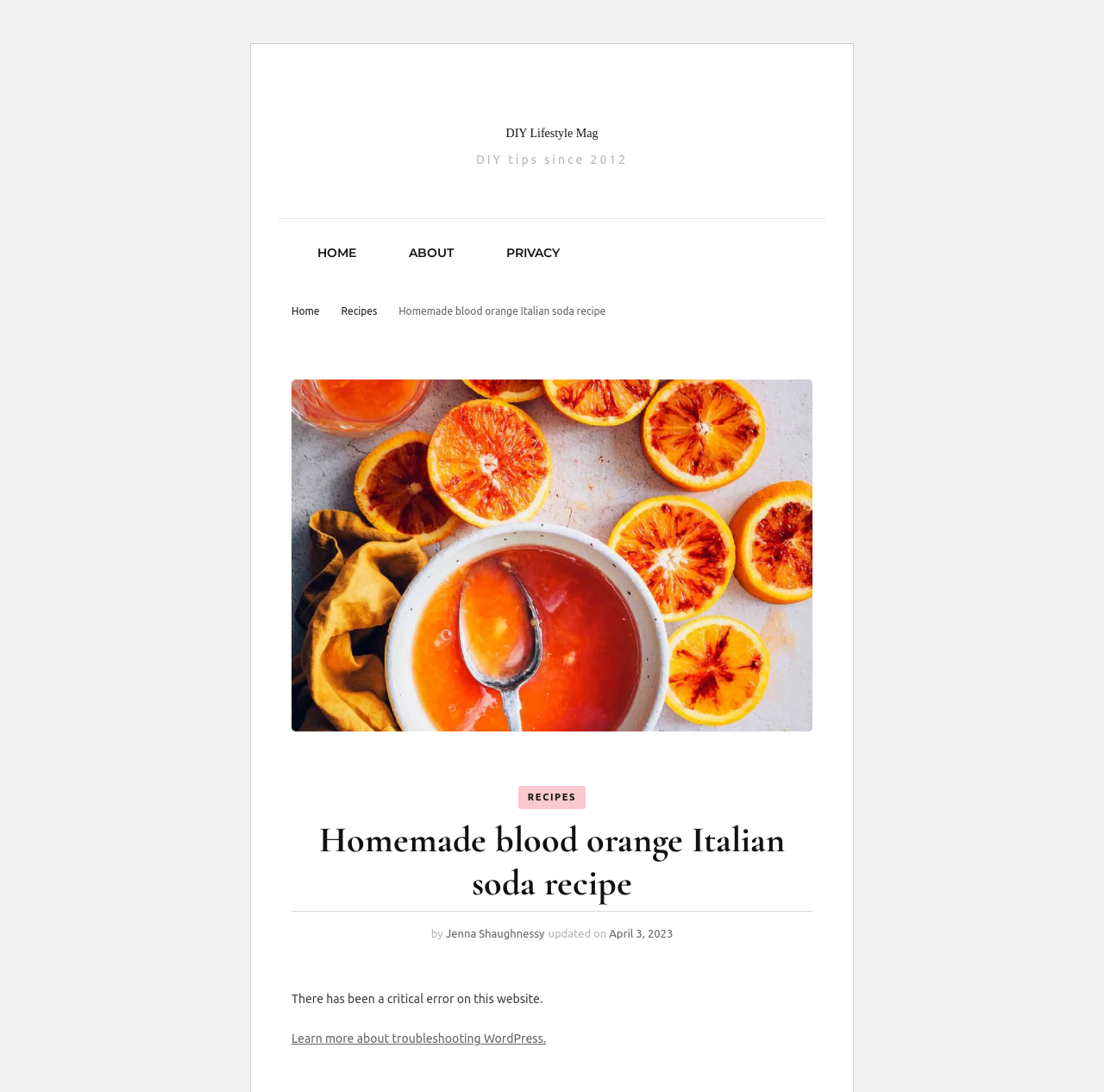Please provide a short answer using a single word or phrase for the question:
What is the error message on this webpage?

Critical error